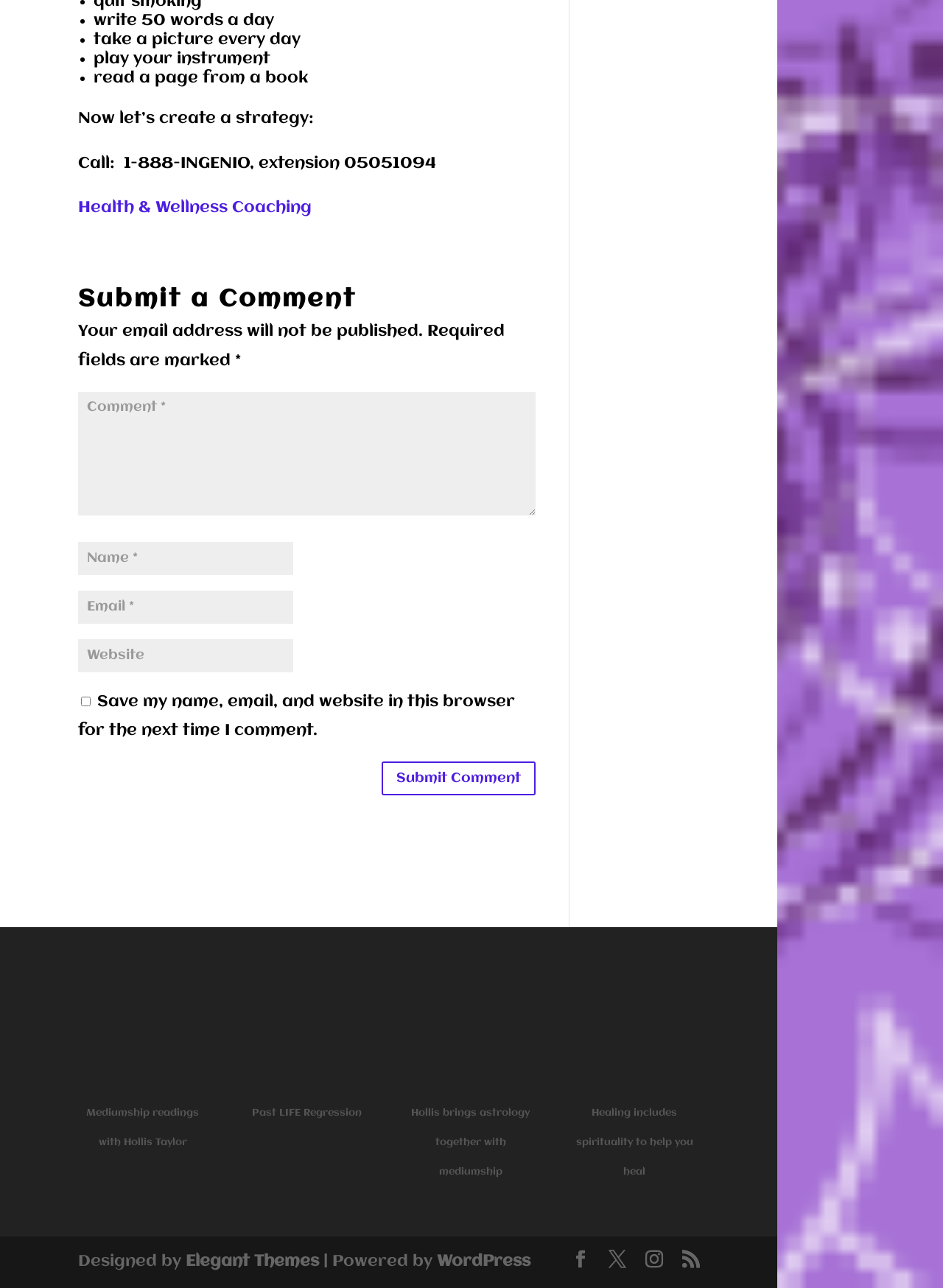Identify and provide the bounding box for the element described by: "Health & Wellness Coaching".

[0.082, 0.155, 0.33, 0.168]